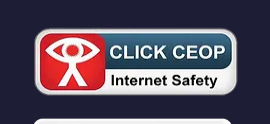What is the purpose of the button?
Offer a detailed and full explanation in response to the question.

The button likely serves as a link to resources provided by the Child Exploitation and Online Protection Centre (CEOP), aimed at promoting internet safety for children and parents, and providing them with necessary tools and information to stay safe online.